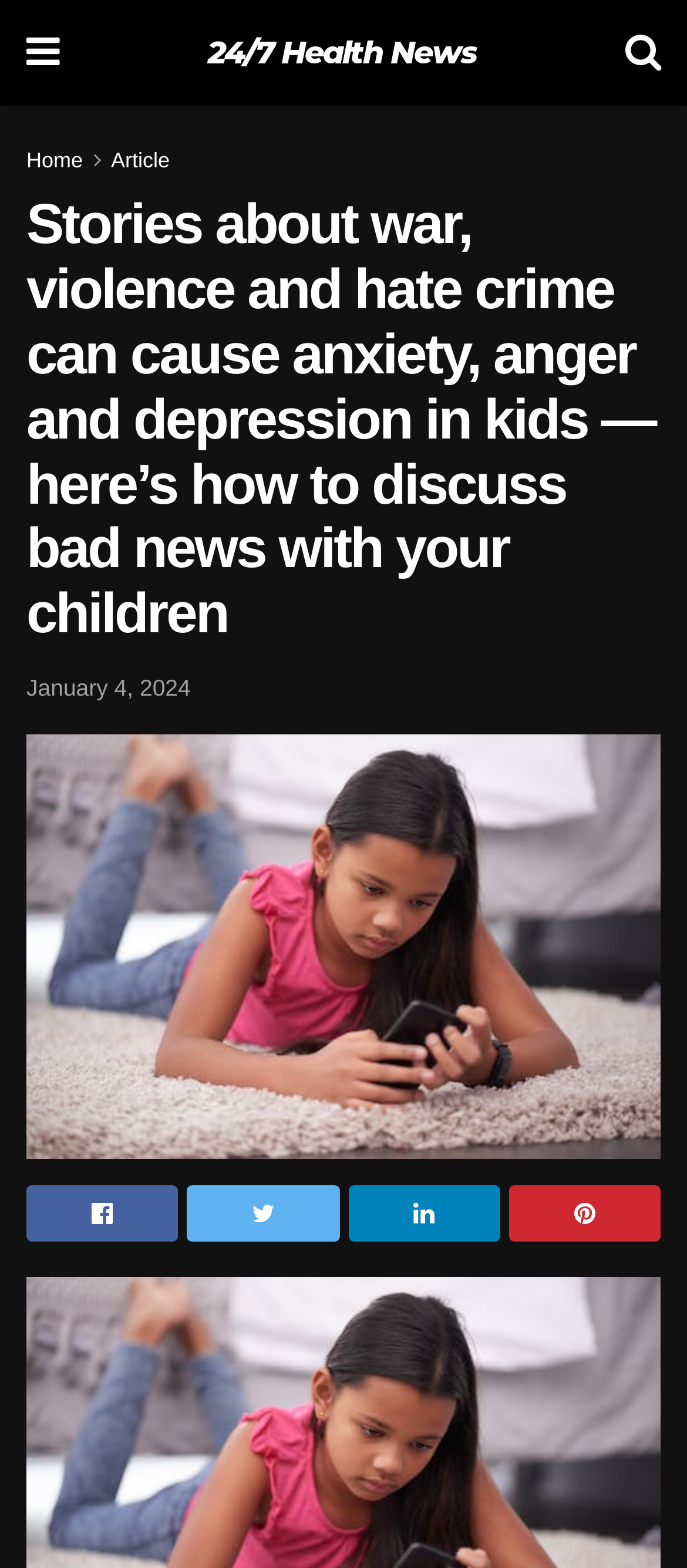Explain in detail what is displayed on the webpage.

The webpage appears to be a news article or blog post discussing the impact of violent images and news on children's mental health. At the top left of the page, there is a navigation menu with links to "Home" and "Article". Next to these links, there is a social media icon and a link to "24/7 Health News". On the top right, there is another social media icon.

Below the navigation menu, there is a main heading that reads "Stories about war, violence and hate crime can cause anxiety, anger and depression in kids — here’s how to discuss bad news with your children". This heading spans almost the entire width of the page.

Underneath the heading, there is a link to the publication date "January 4, 2024". Below this link, there is a large image that takes up most of the page's width, accompanied by a repeated link to the article title.

At the bottom of the page, there are four social media icons, spaced evenly apart, allowing users to share the article on various platforms.